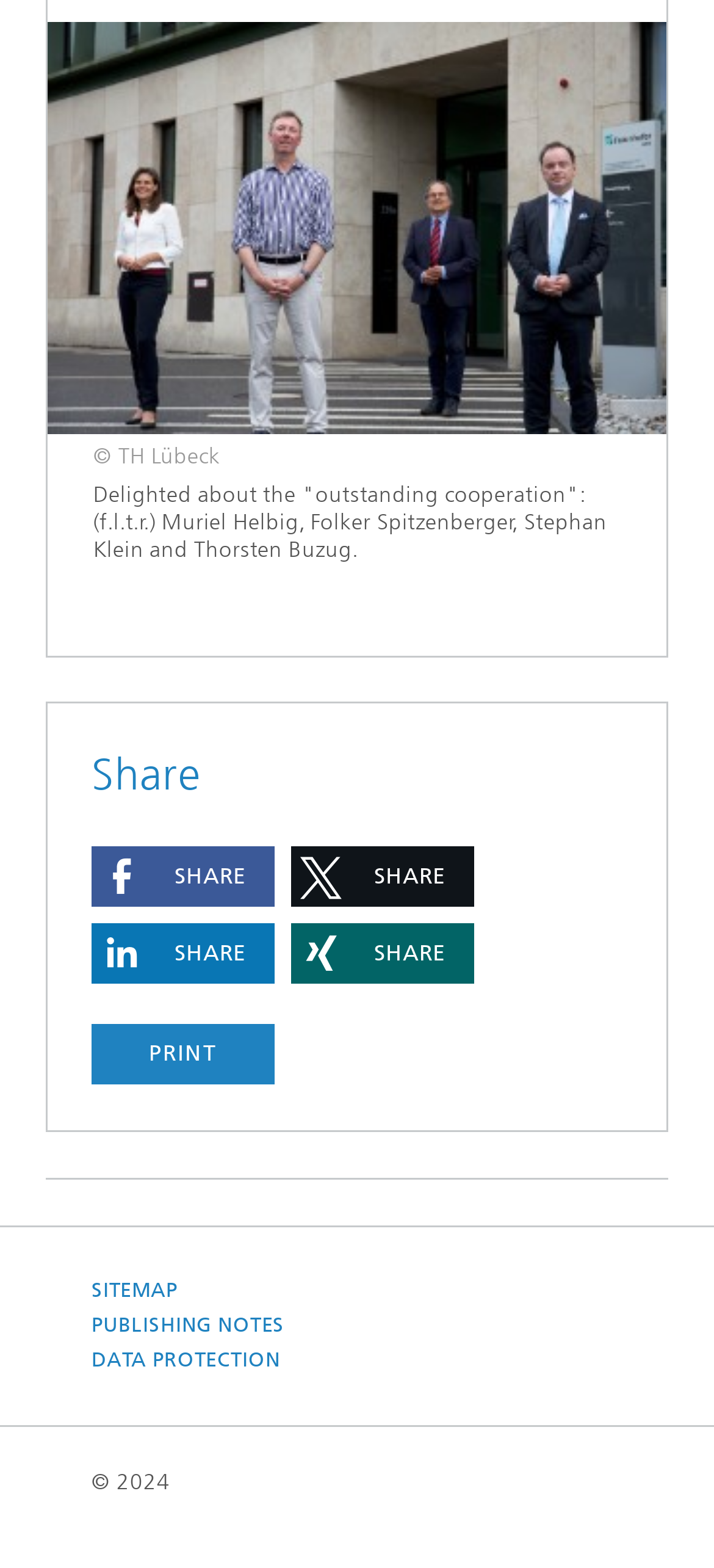What is the name of the organization?
Based on the visual details in the image, please answer the question thoroughly.

The name of the organization can be found in the caption of the image, where it says '© TH Lübeck'.